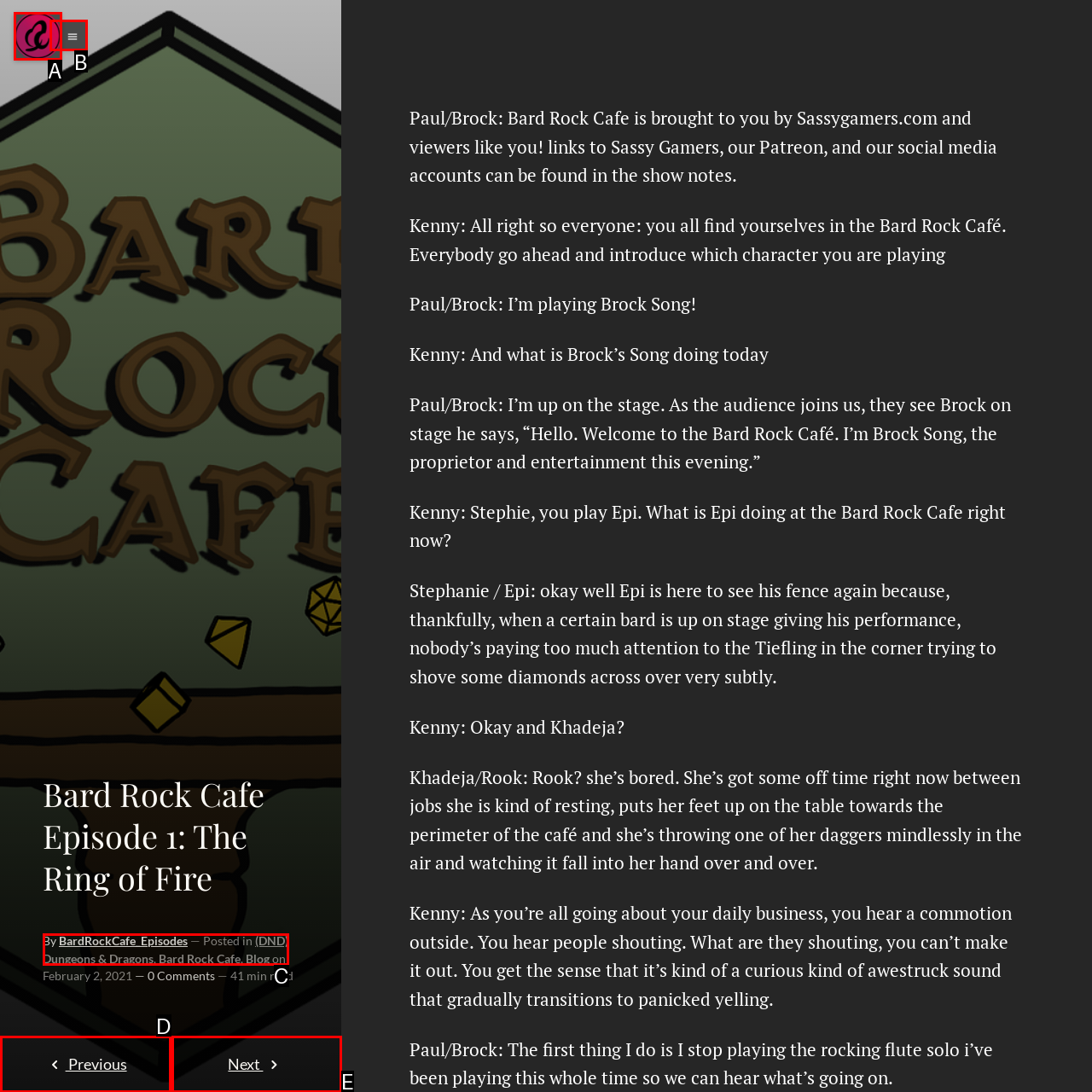Examine the description: (DND) Dungeons & Dragons and indicate the best matching option by providing its letter directly from the choices.

C